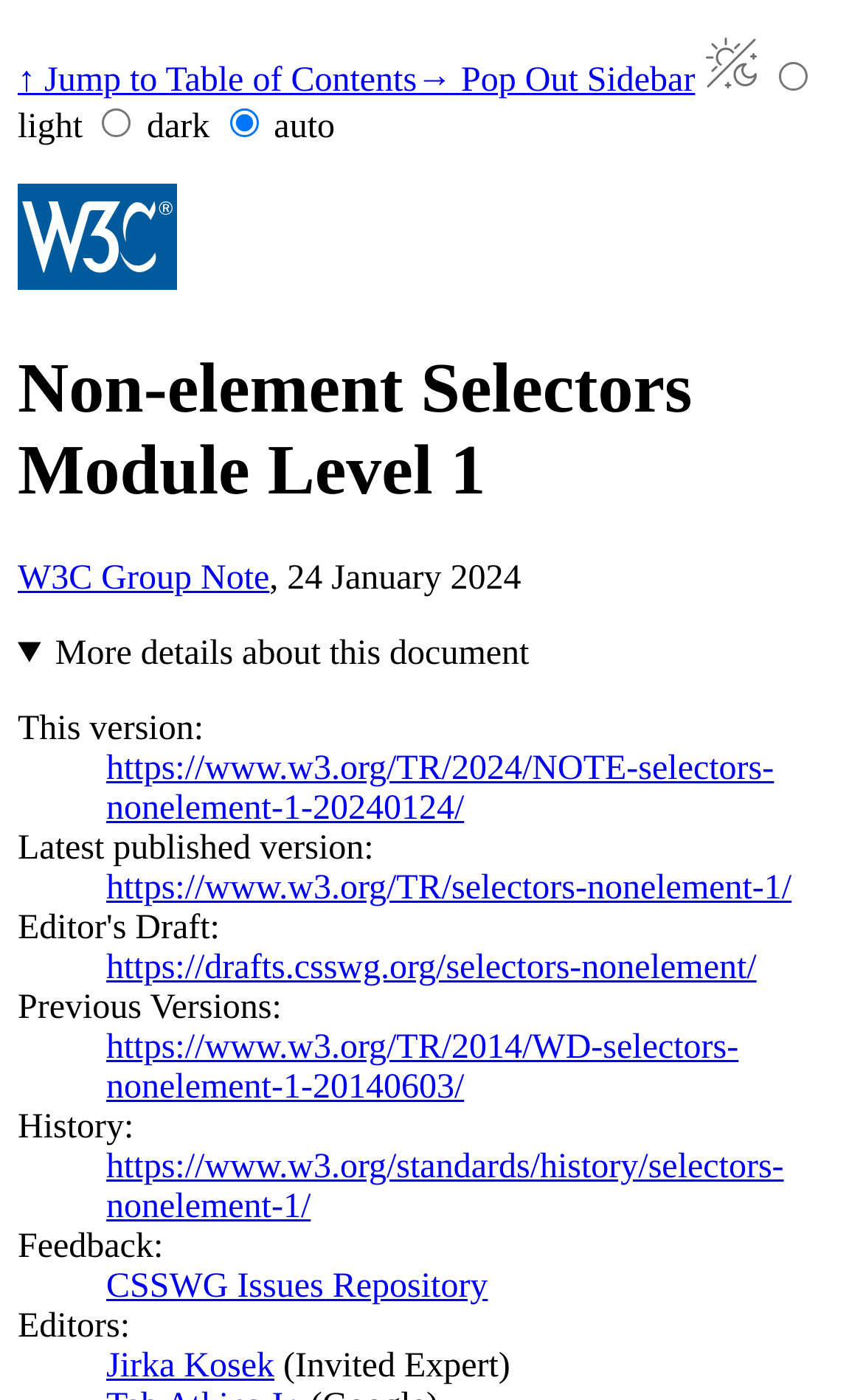Determine the bounding box coordinates for the area that should be clicked to carry out the following instruction: "Visit W3C website".

[0.021, 0.187, 0.205, 0.213]